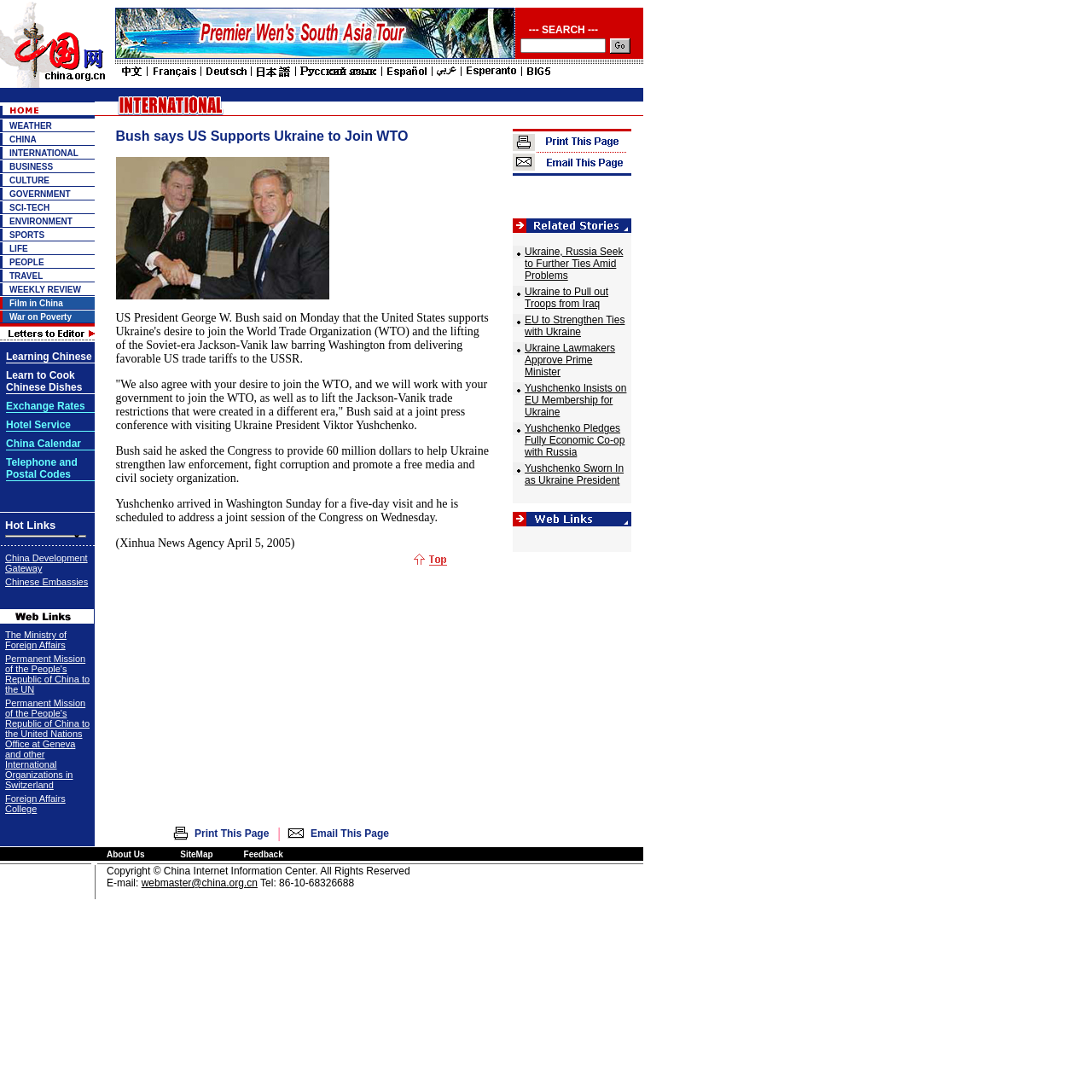Bounding box coordinates must be specified in the format (top-left x, top-left y, bottom-right x, bottom-right y). All values should be floating point numbers between 0 and 1. What are the bounding box coordinates of the UI element described as: War on Poverty

[0.009, 0.286, 0.066, 0.294]